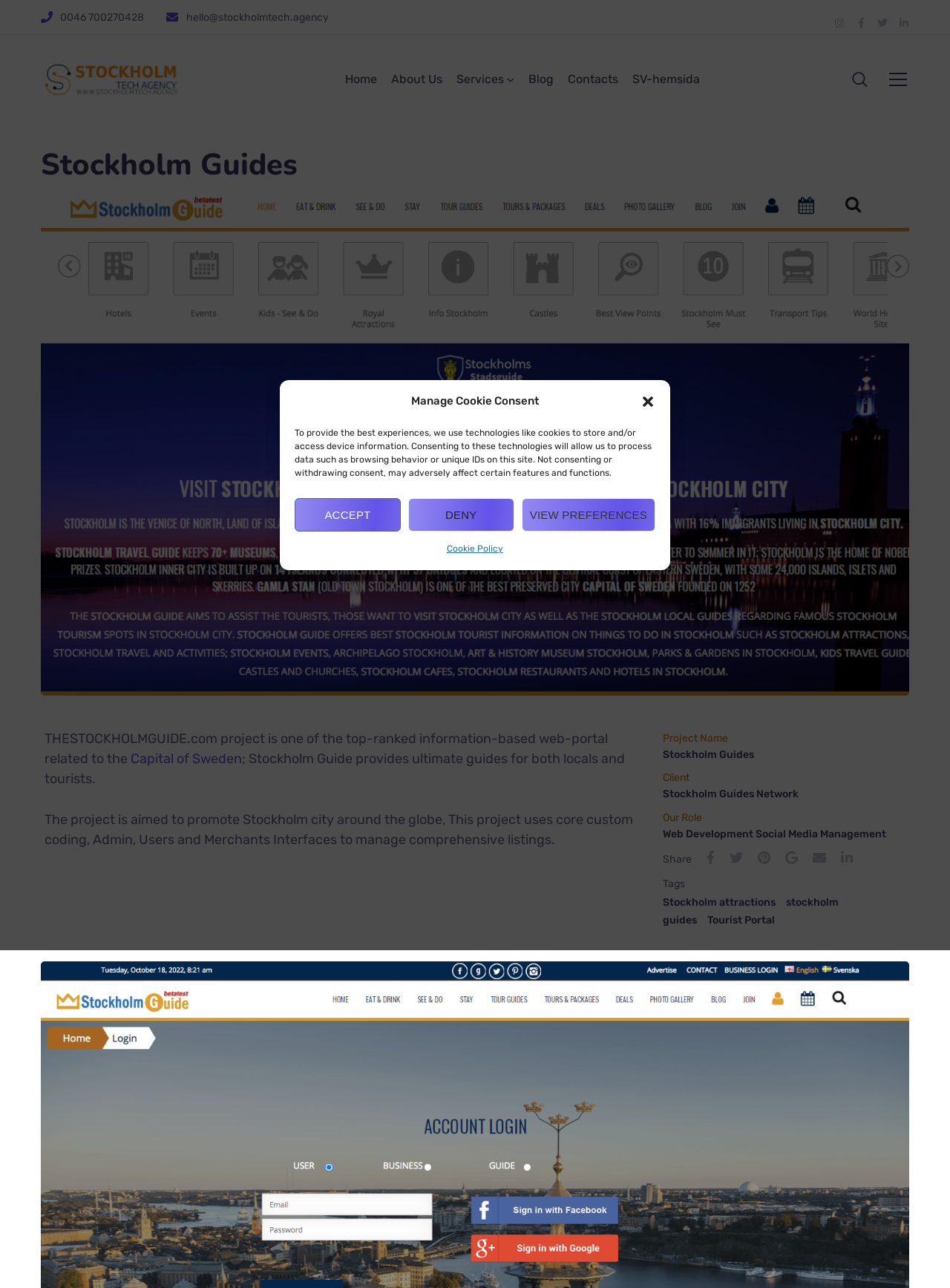Locate the bounding box coordinates of the segment that needs to be clicked to meet this instruction: "Go to Downloads".

None